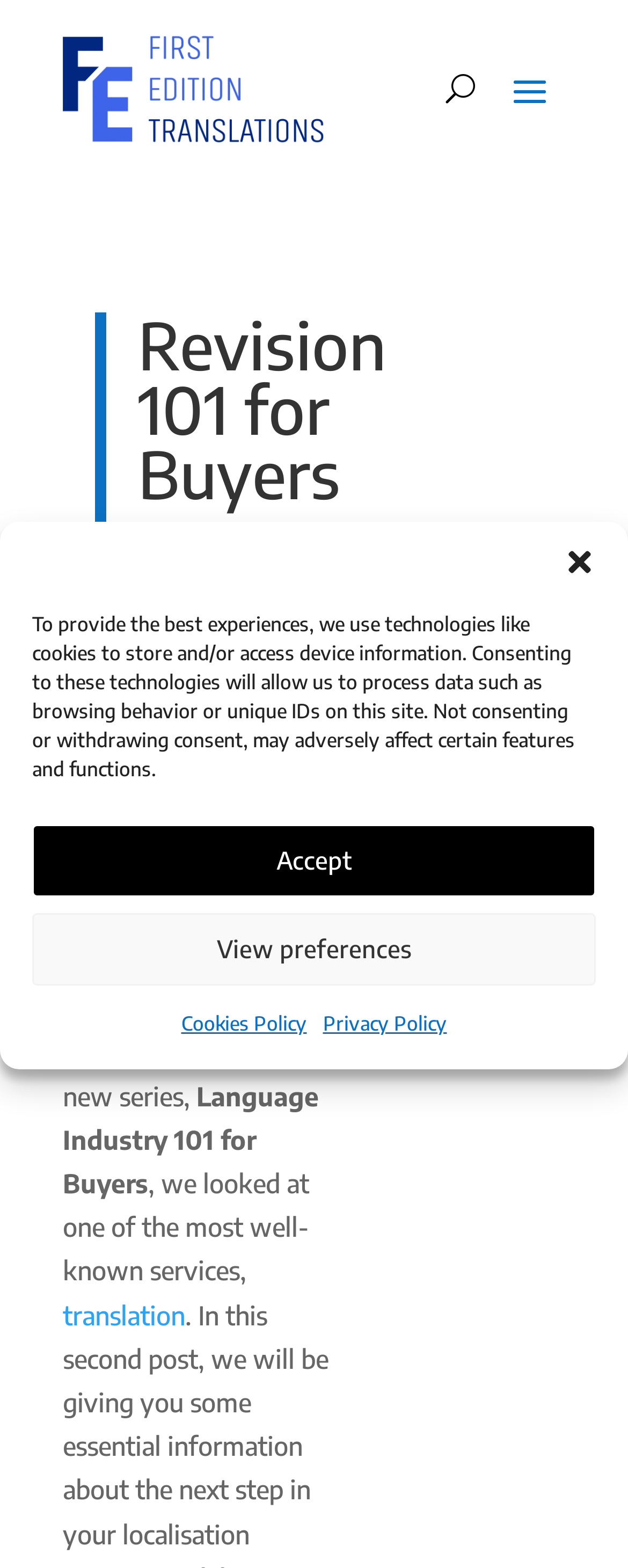Please determine the heading text of this webpage.

Revision 101 for Buyers